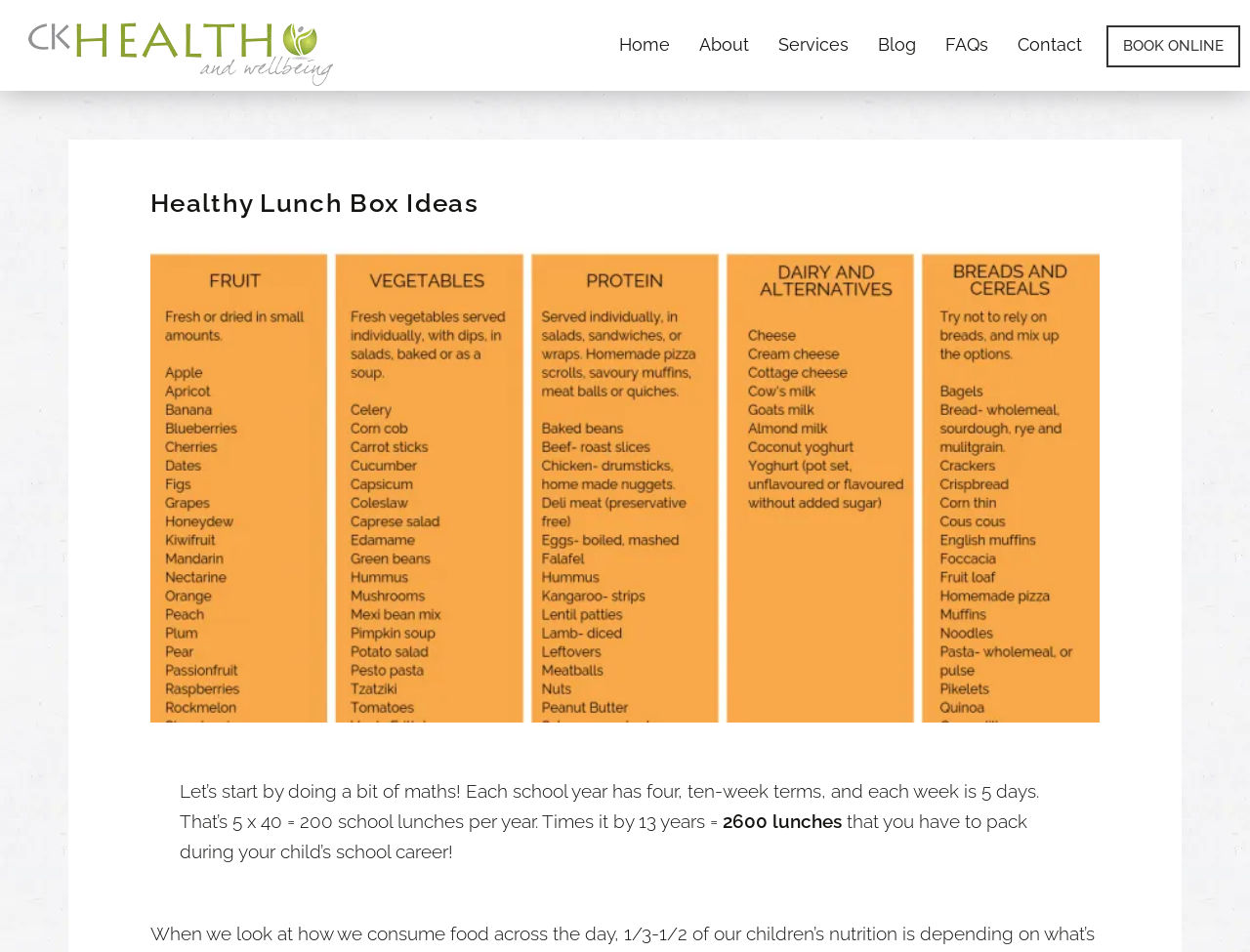Locate the bounding box coordinates of the element that should be clicked to execute the following instruction: "book online".

[0.885, 0.027, 0.992, 0.071]